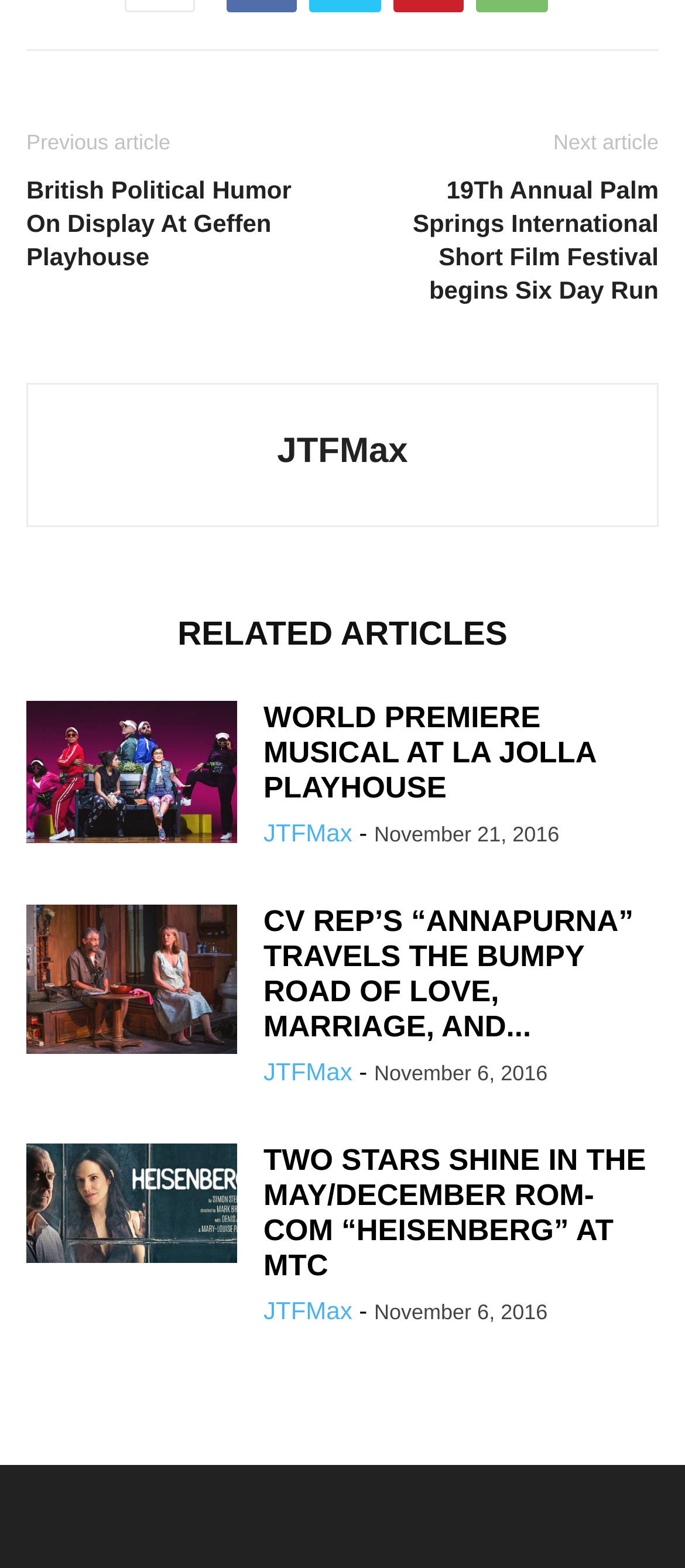Please provide a comprehensive answer to the question below using the information from the image: What is the purpose of the 'Previous article' and 'Next article' buttons?

I inferred the purpose of the 'Previous article' and 'Next article' buttons by looking at their location and text. They are located at the top of the page and have text indicating that they are for navigating between articles.